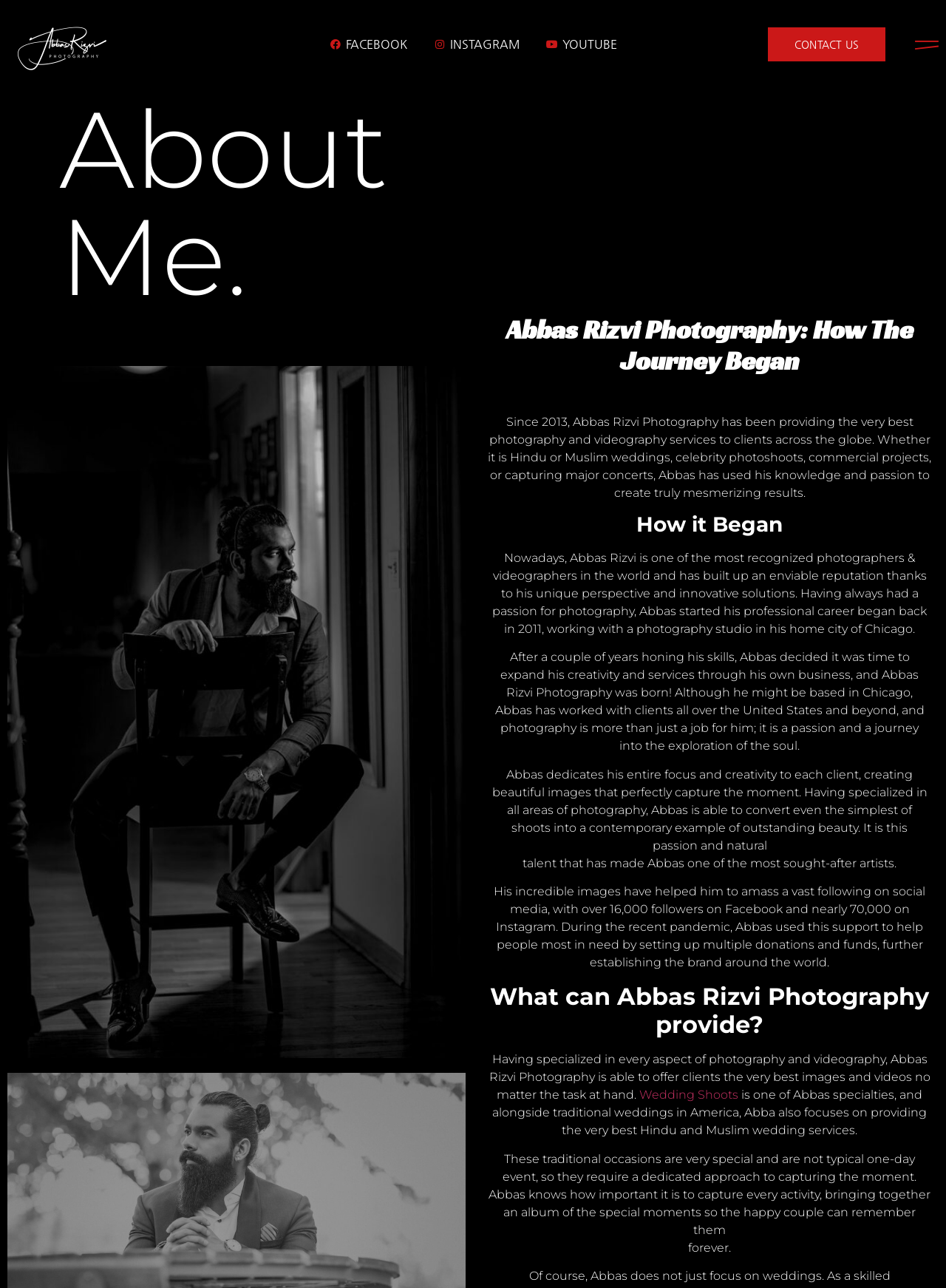Use a single word or phrase to answer this question: 
What is the photographer's name?

Abbas Rizvi